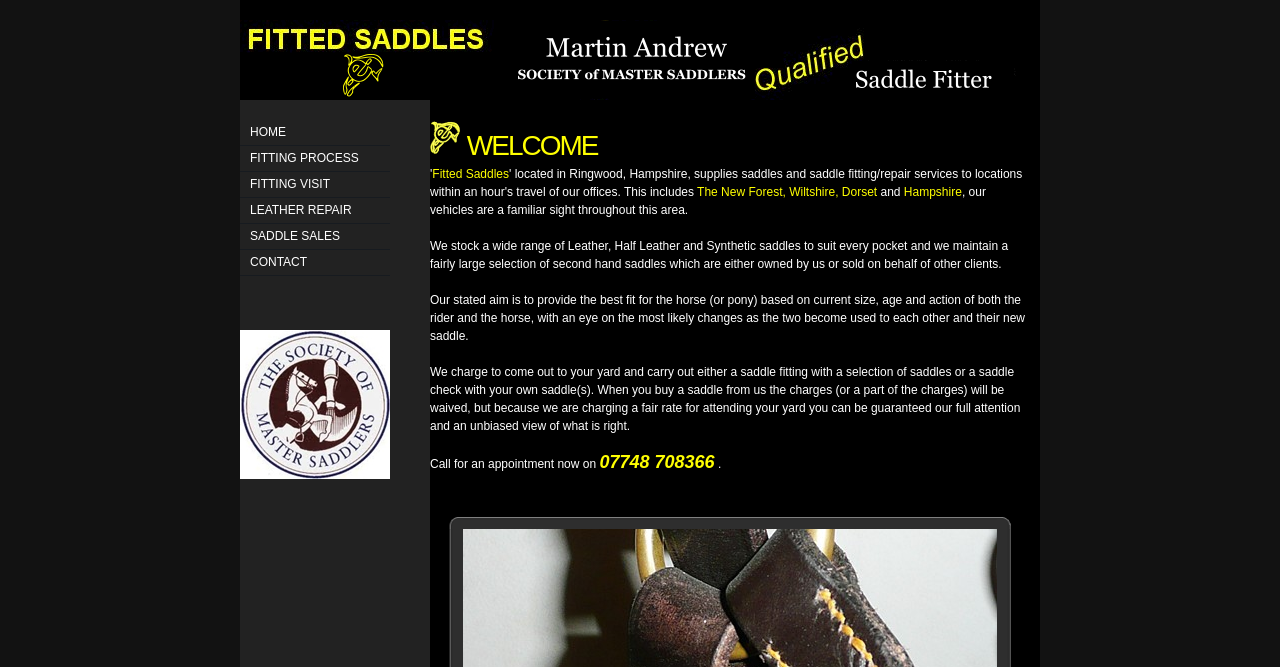What areas does Martin Andrew serve?
Based on the screenshot, provide your answer in one word or phrase.

New Forest, Wiltshire, Dorset, and Hampshire